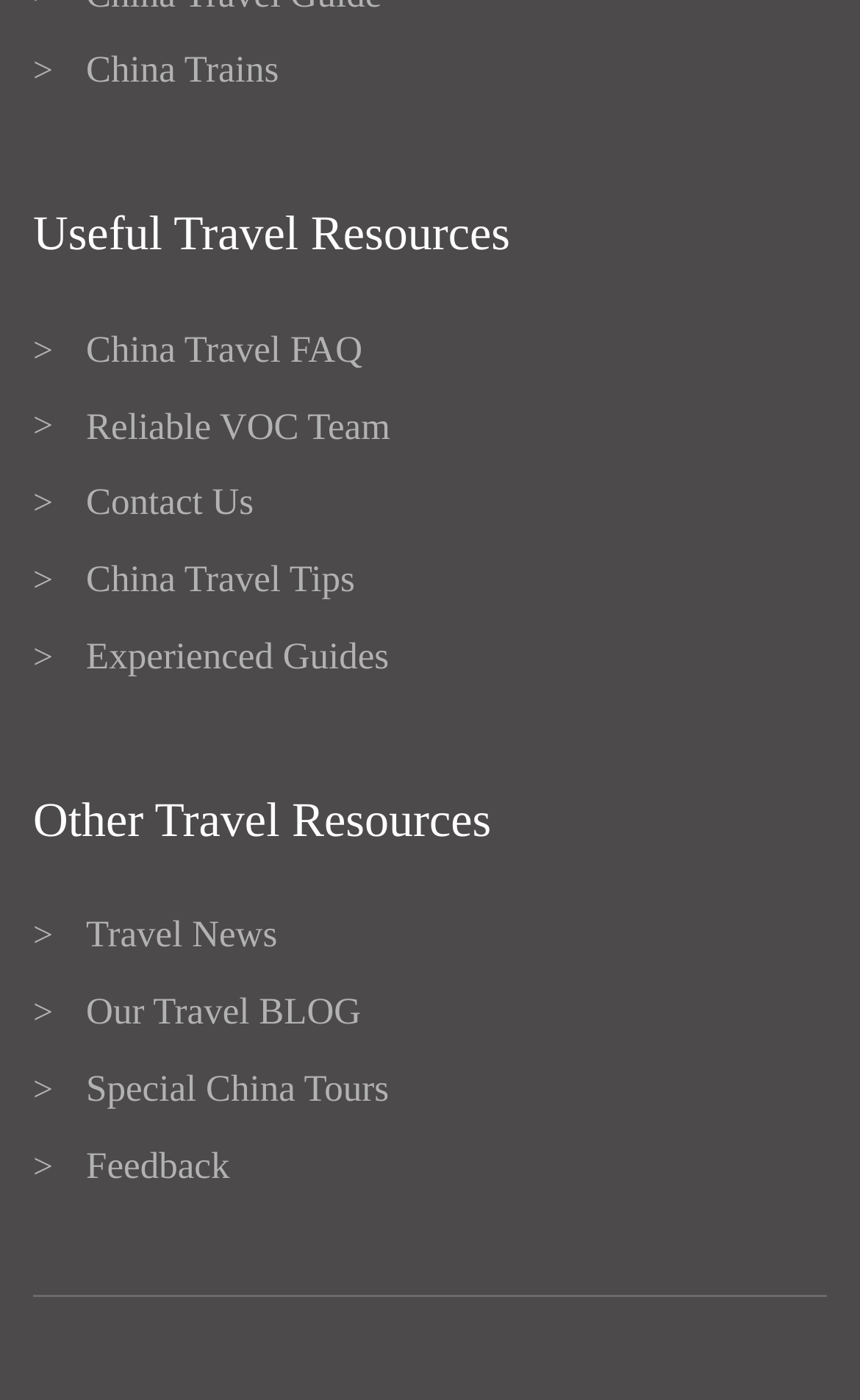Give the bounding box coordinates for the element described by: "Feedback".

[0.1, 0.817, 0.267, 0.847]